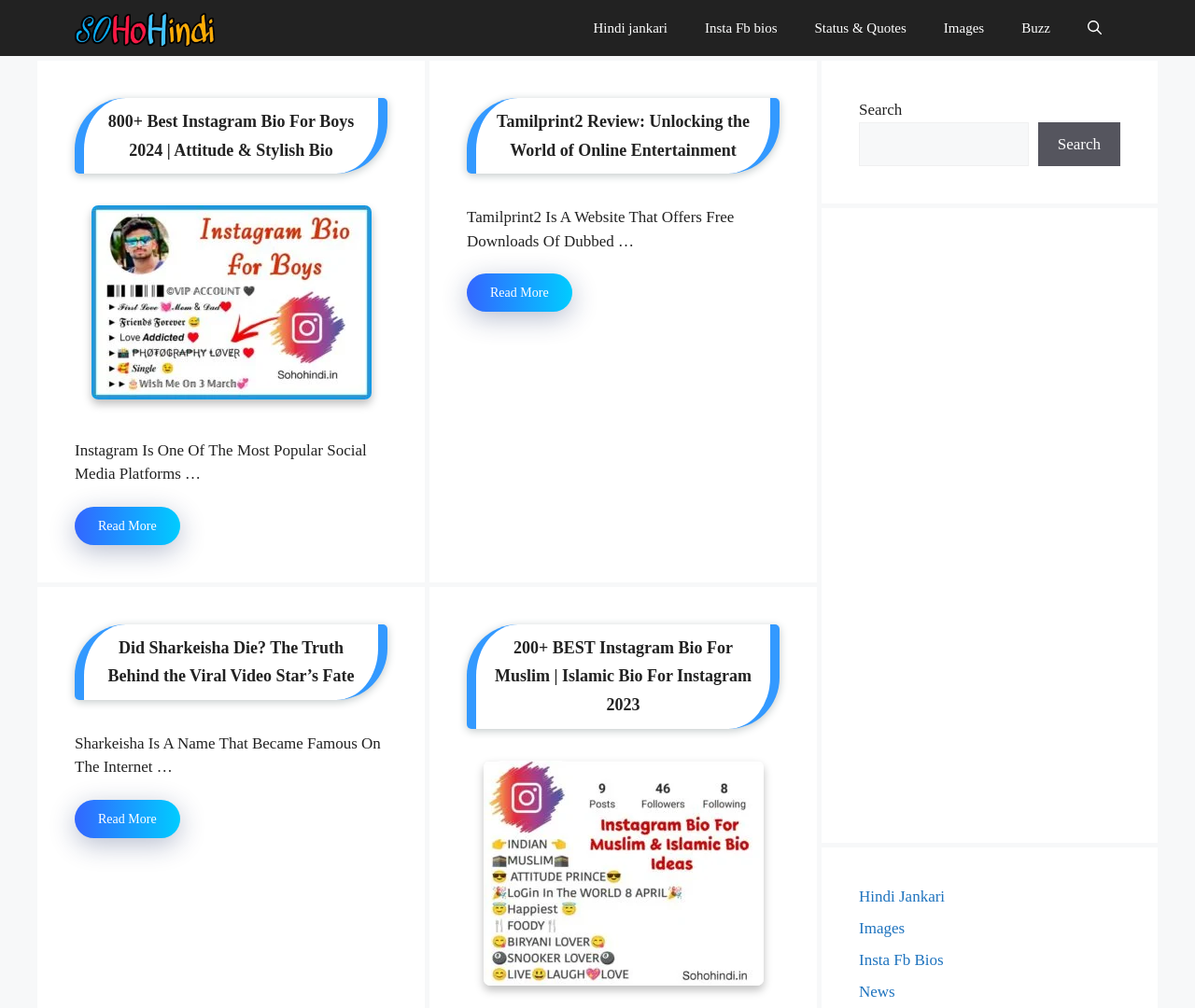Please find the bounding box coordinates for the clickable element needed to perform this instruction: "View Tamilprint2 Review article".

[0.391, 0.097, 0.652, 0.172]